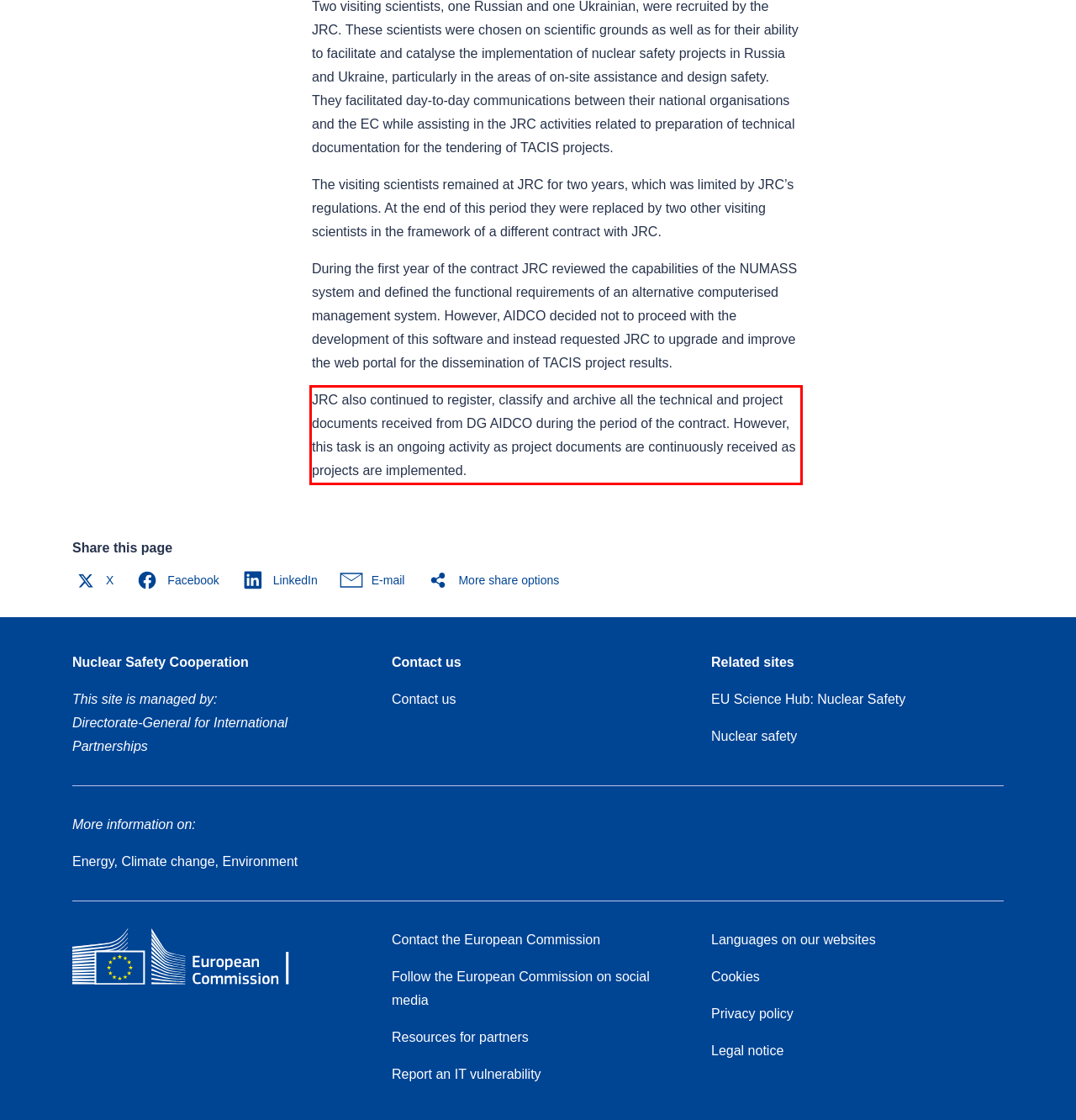Identify and transcribe the text content enclosed by the red bounding box in the given screenshot.

JRC also continued to register, classify and archive all the technical and project documents received from DG AIDCO during the period of the contract. However, this task is an ongoing activity as project documents are continuously received as projects are implemented.